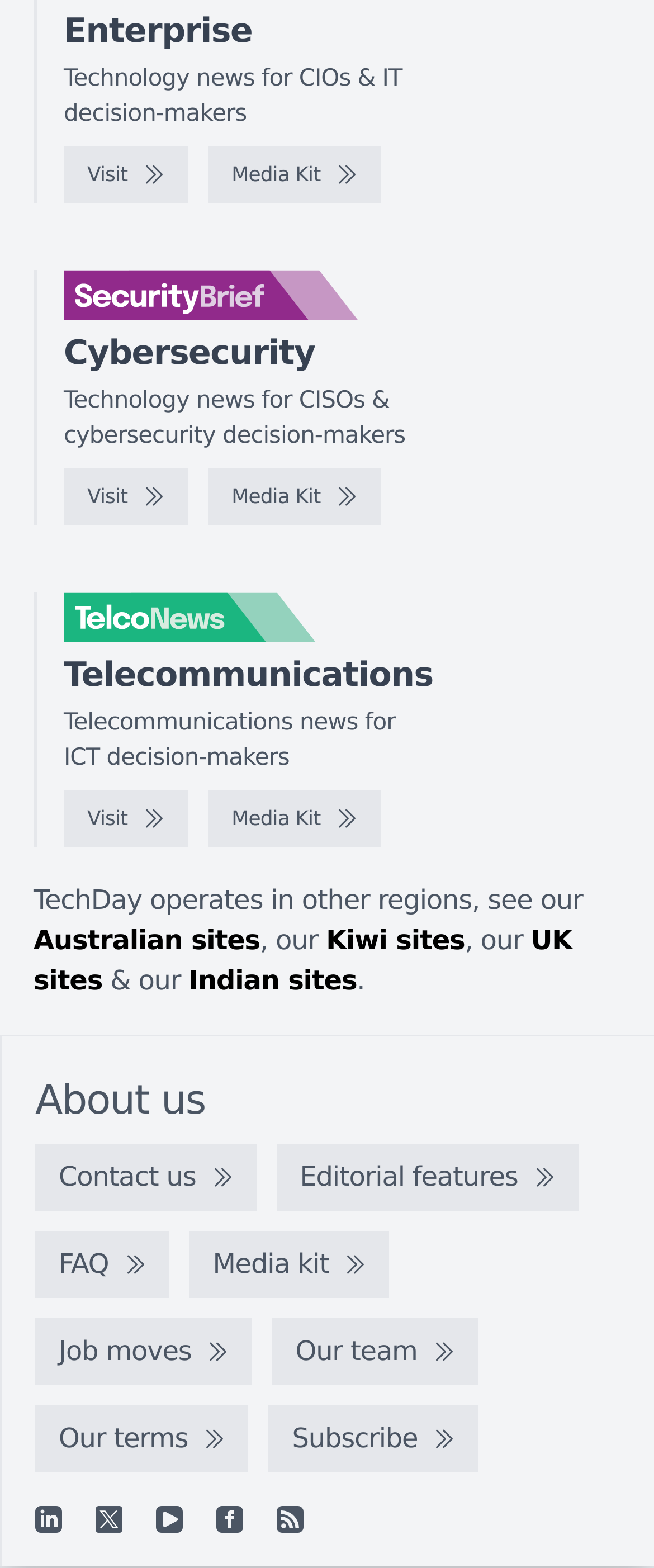Provide the bounding box coordinates of the HTML element described by the text: "parent_node: Search for:".

None